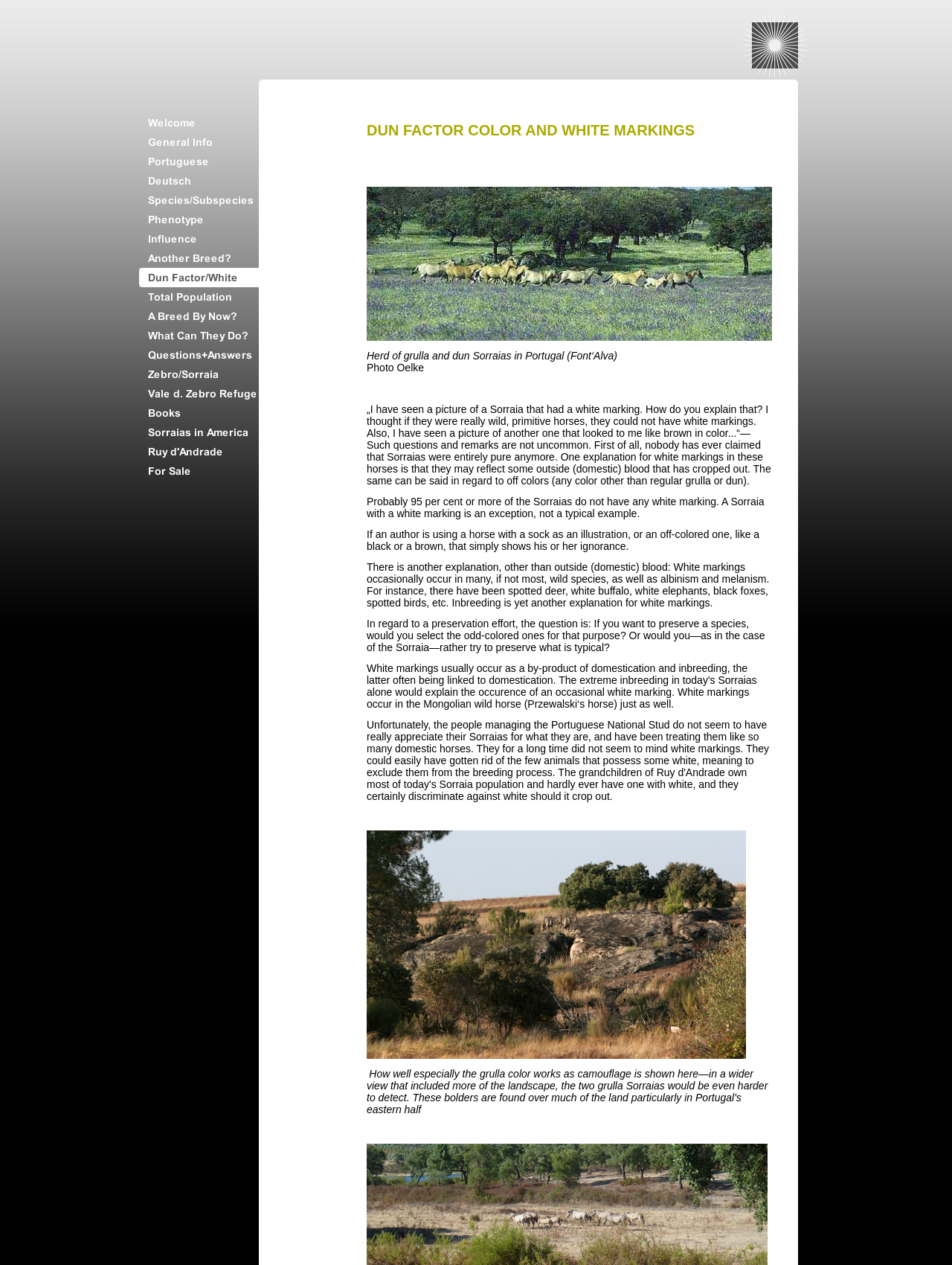Could you find the bounding box coordinates of the clickable area to complete this instruction: "Learn about the Dun Factor and White markings"?

[0.146, 0.212, 0.272, 0.227]